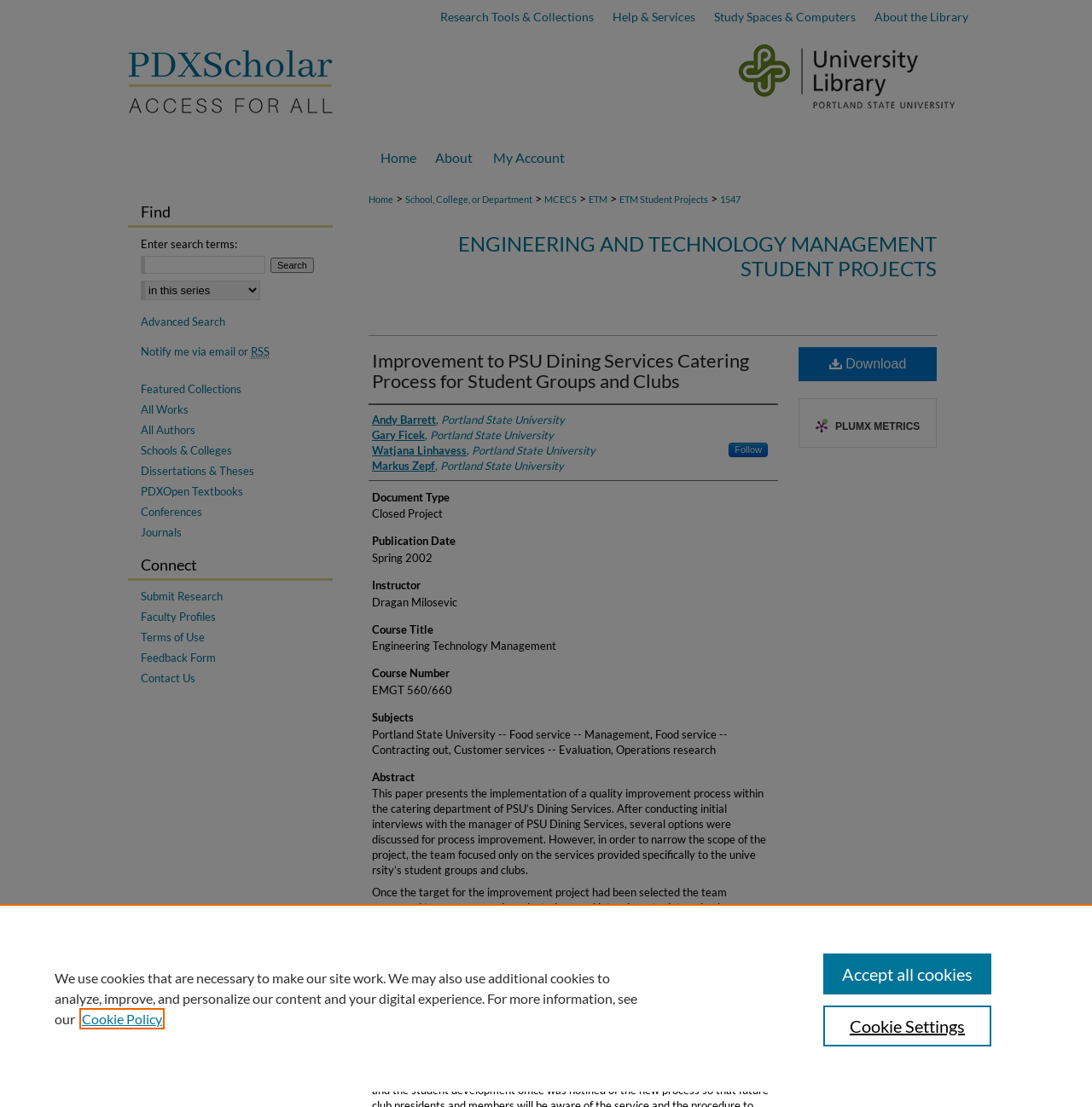Identify the bounding box of the UI component described as: "Cookie Settings".

[0.754, 0.908, 0.908, 0.945]